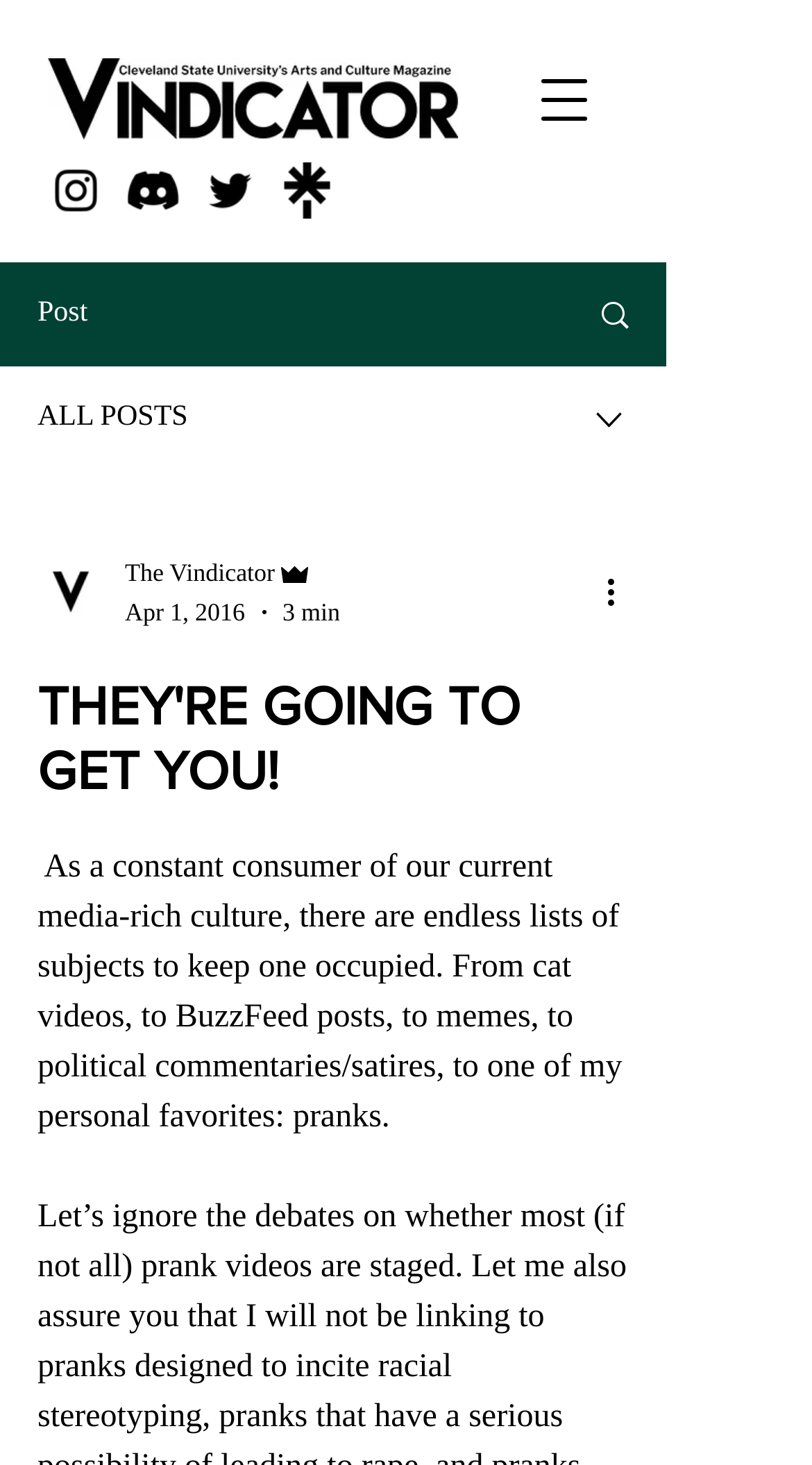Please respond to the question with a concise word or phrase:
How many social media links are there?

3